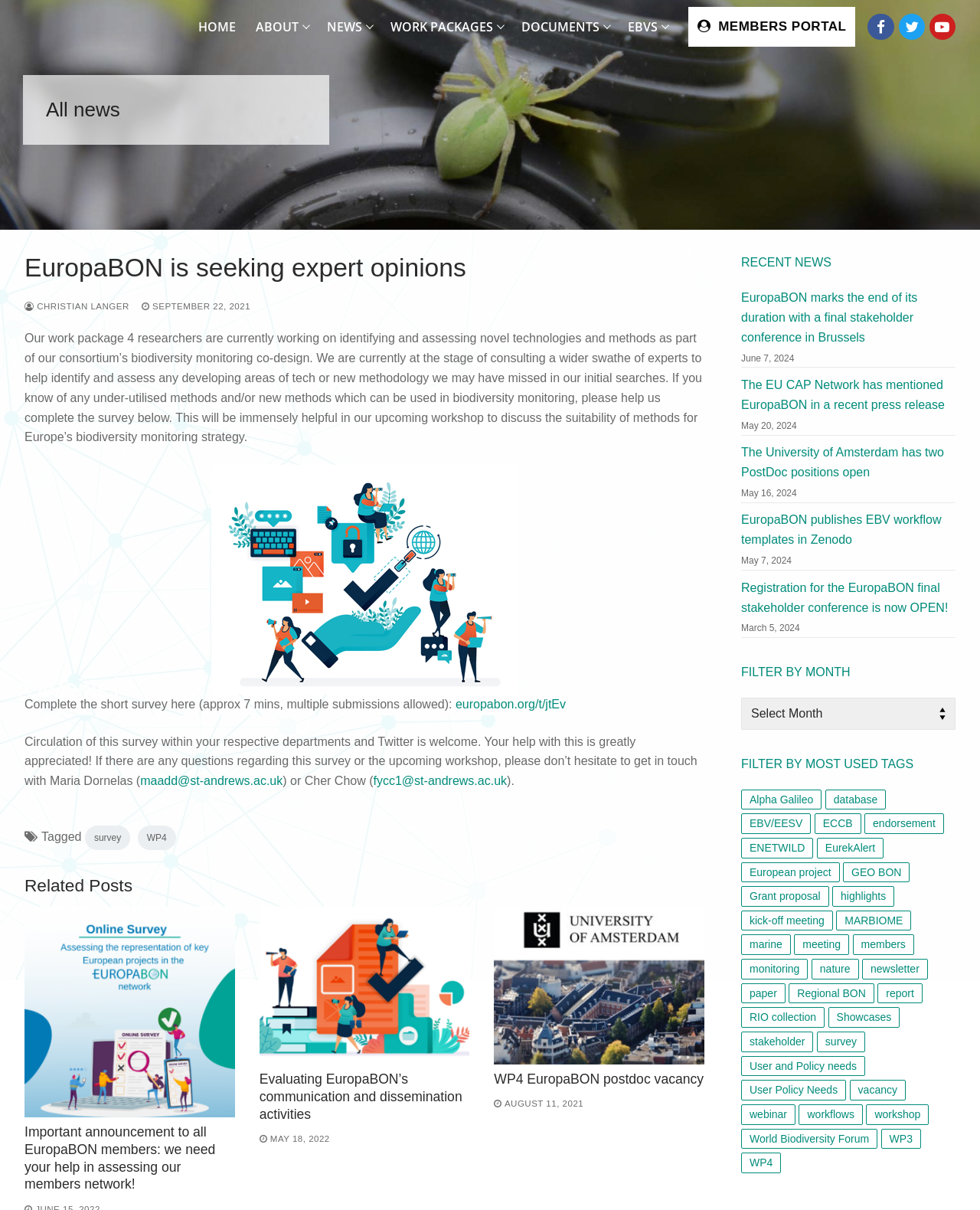Specify the bounding box coordinates of the region I need to click to perform the following instruction: "Filter by month". The coordinates must be four float numbers in the range of 0 to 1, i.e., [left, top, right, bottom].

[0.756, 0.577, 0.975, 0.603]